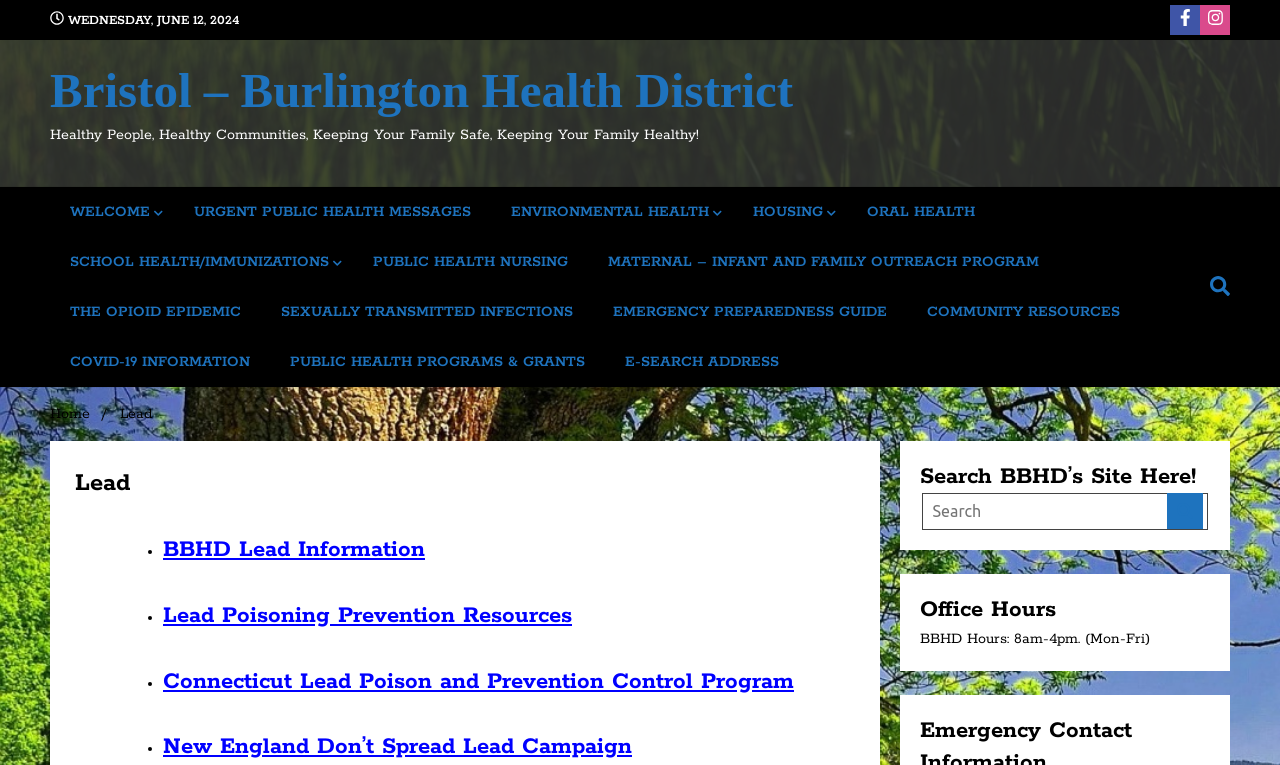What is the main topic of the webpage?
Look at the screenshot and give a one-word or phrase answer.

Health District